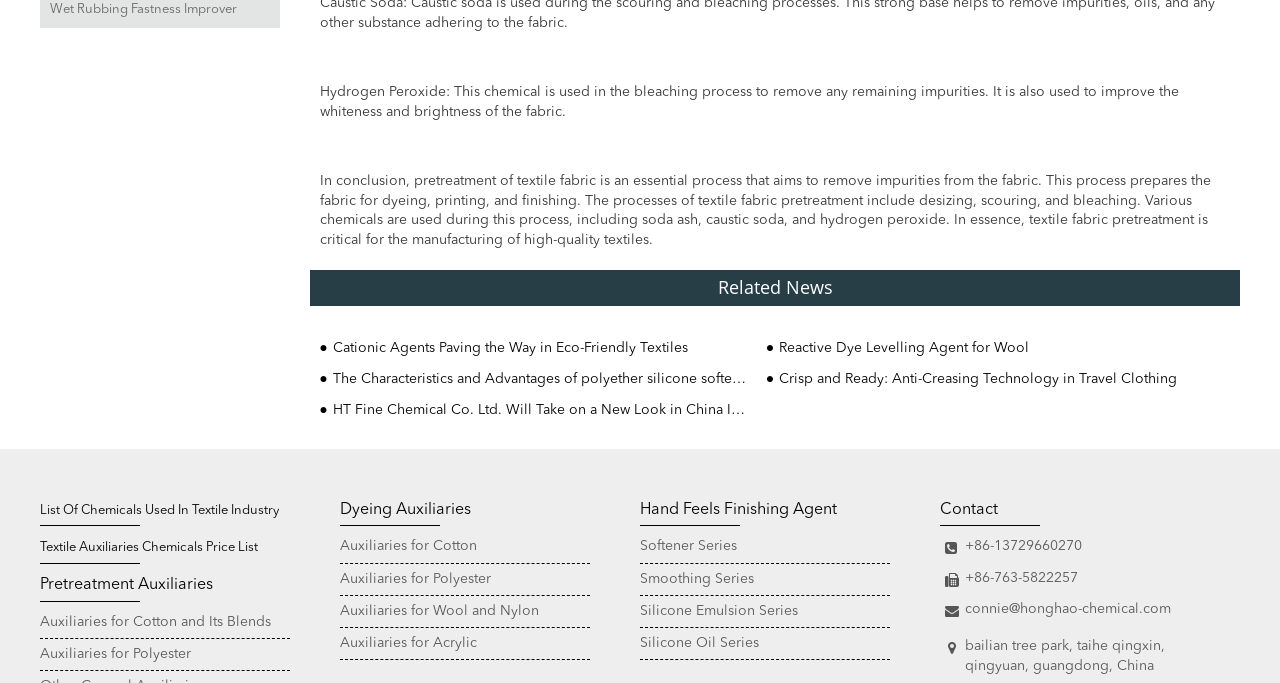What is the category of 'Pretreatment Auxiliaries'?
Kindly give a detailed and elaborate answer to the question.

The DescriptionListTerm element with ID 218 has the text 'Pretreatment Auxiliaries', and its corresponding link with ID 373 has the text 'Auxiliaries for Cotton and Its Blends', which suggests that 'Pretreatment Auxiliaries' is a category of auxiliaries for cotton and its blends.